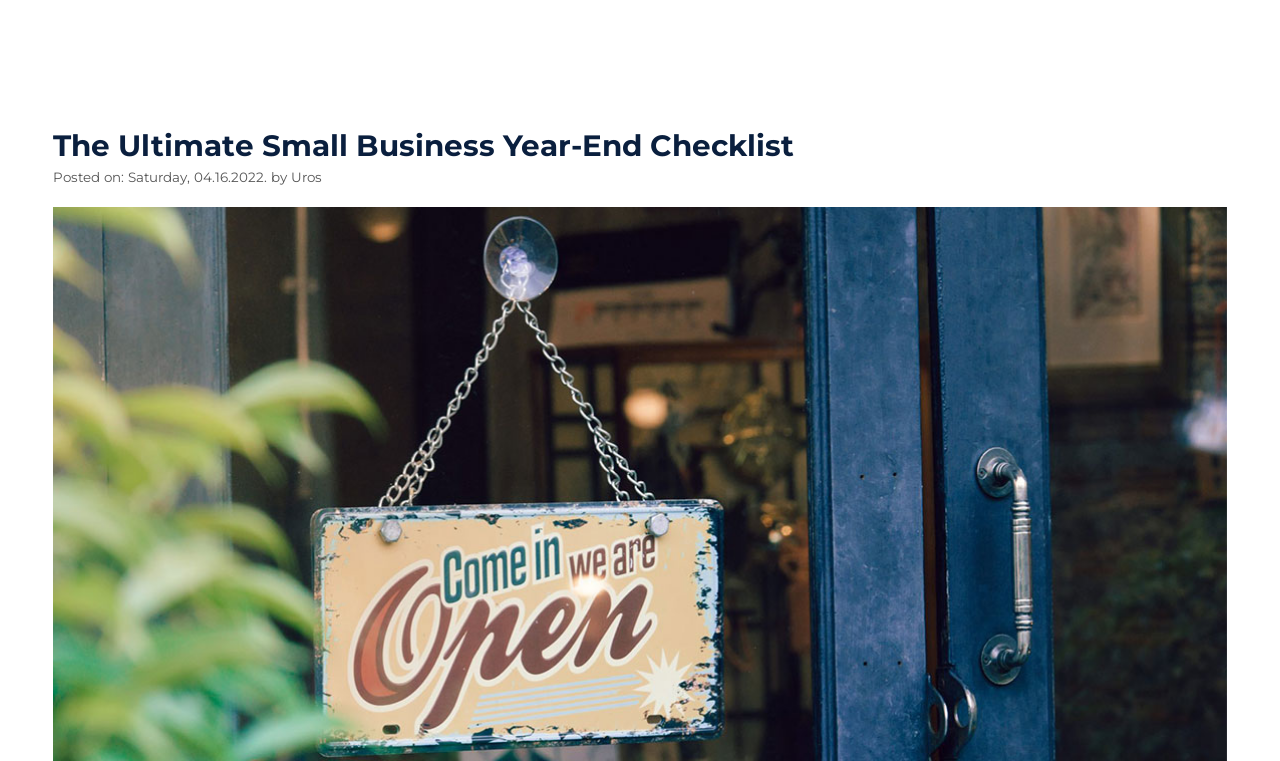Using the elements shown in the image, answer the question comprehensively: What is the date of the posted article?

The date of the posted article can be found in the time element, which states 'Posted on: Saturday, 04.16.2022. by Uros'.